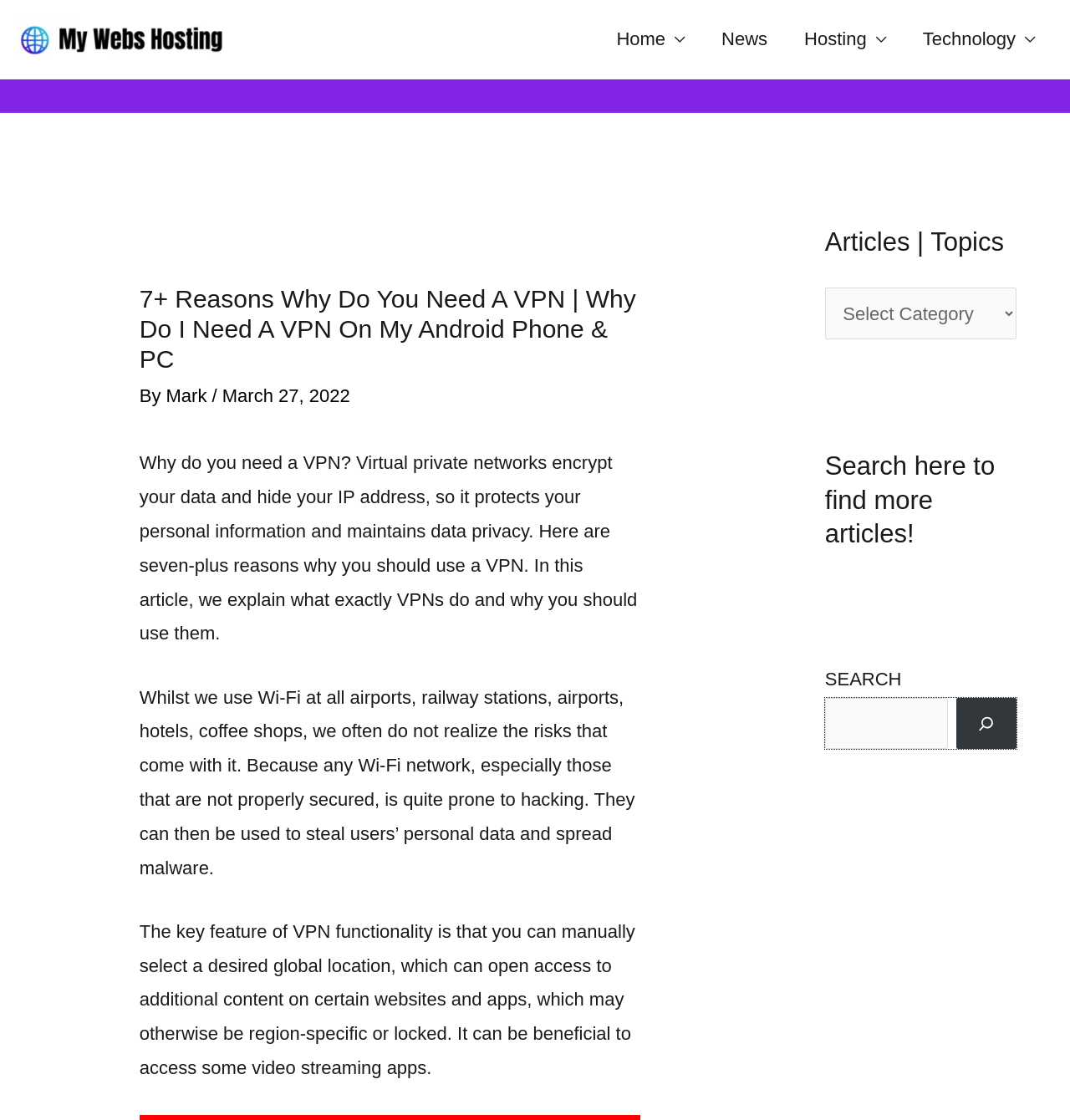Who is the author of the article?
Please answer the question with a single word or phrase, referencing the image.

Mark